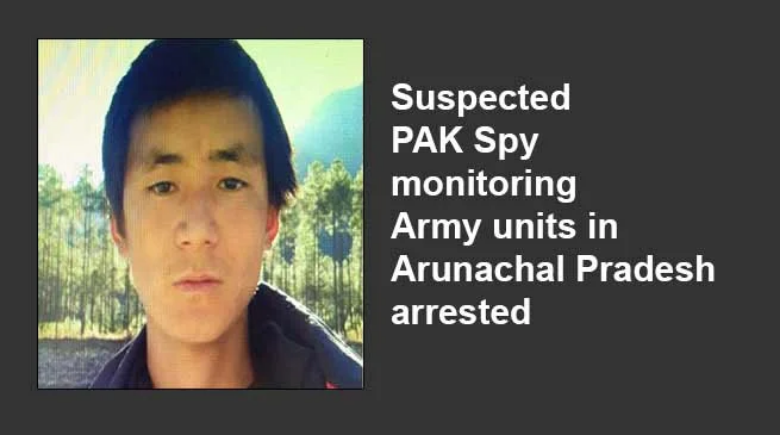When was the arrest reported?
Using the details shown in the screenshot, provide a comprehensive answer to the question.

The caption states that the arrest was reported in early January 2019, which provides the specific timeframe for the event.